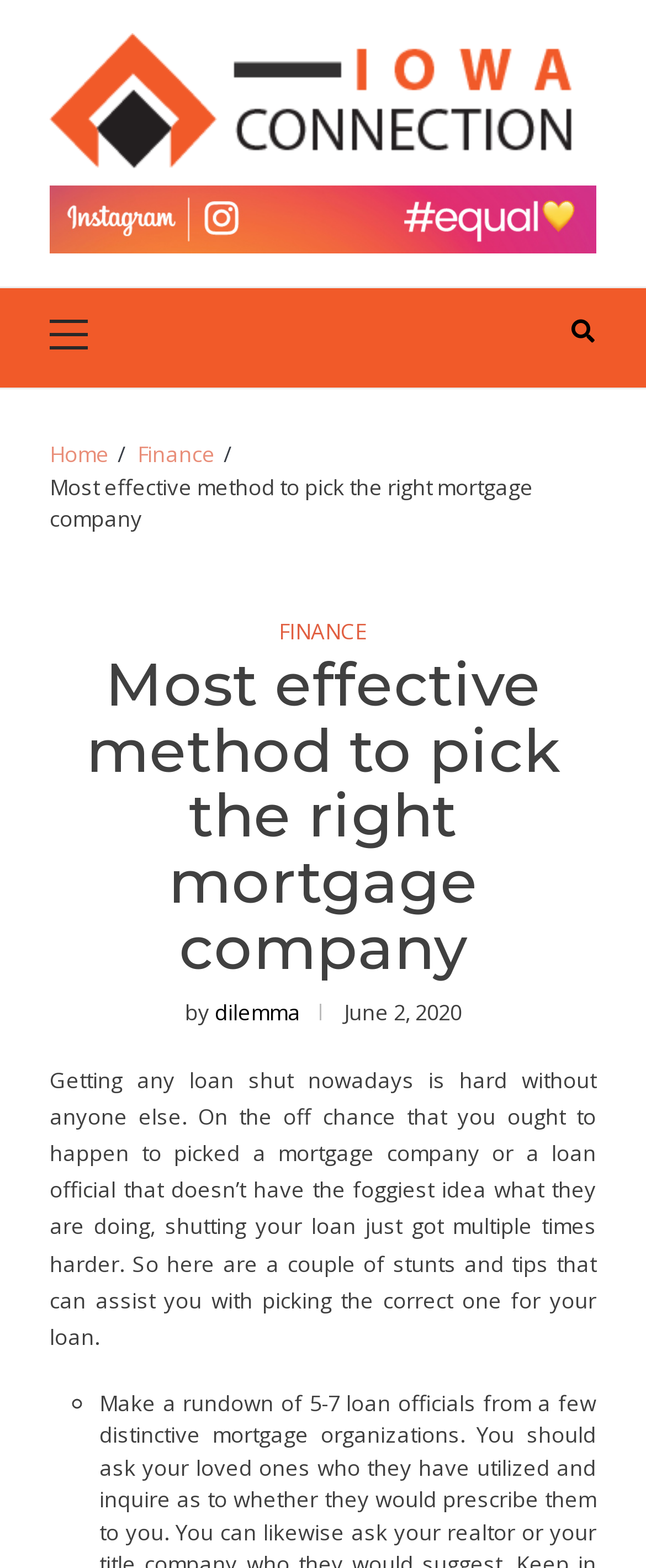Look at the image and write a detailed answer to the question: 
What is the primary navigation menu?

The primary navigation menu can be found in the top-right corner of the webpage, where it is written as 'Primary Menu' and has a navigation element with the same name.